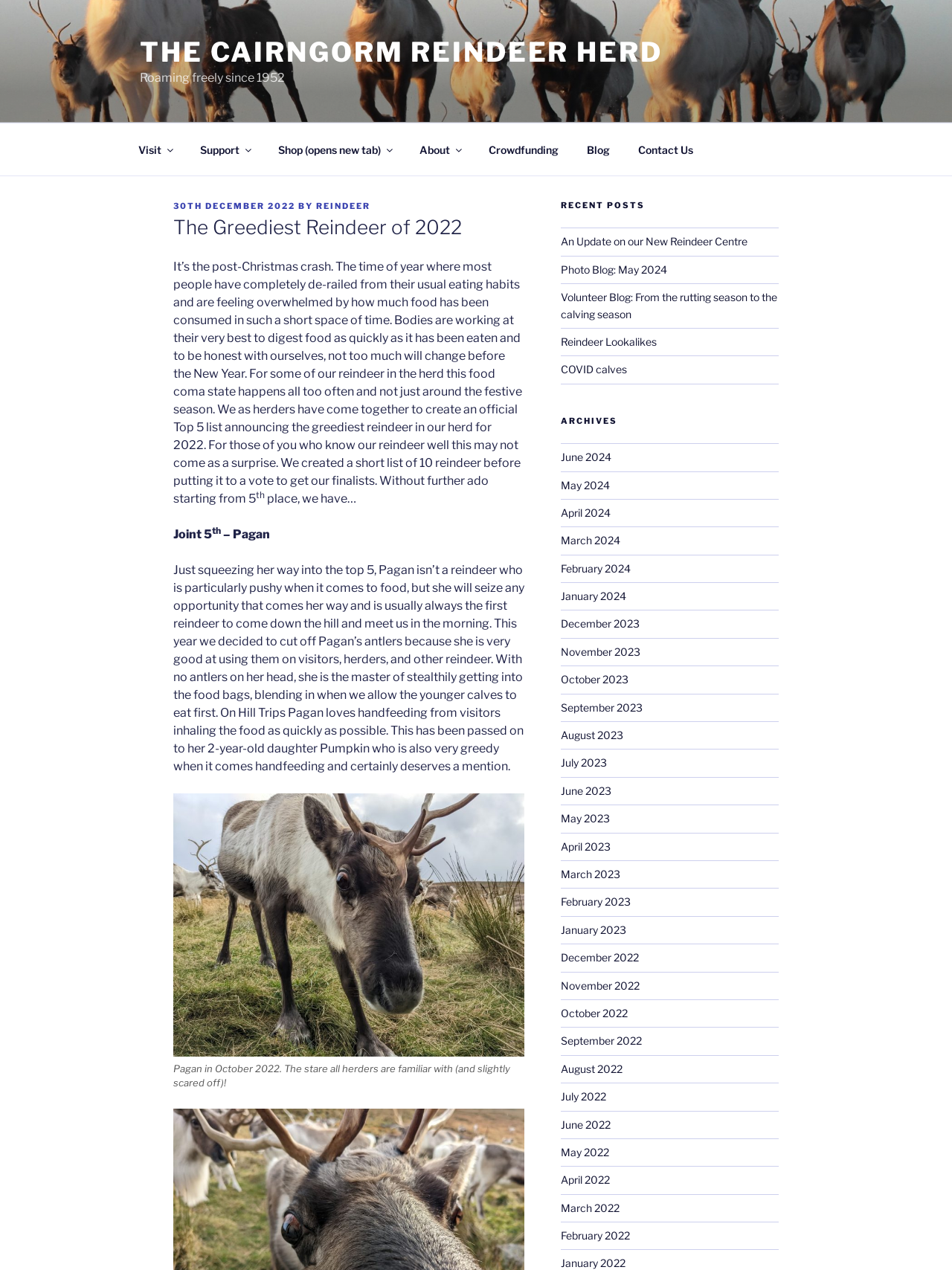What is the name of the reindeer herd?
Please provide a comprehensive answer based on the details in the screenshot.

I found the answer by looking at the top of the webpage, where it says 'The Greediest Reindeer of 2022 – The Cairngorm Reindeer Herd'. This is likely the name of the reindeer herd being referred to.